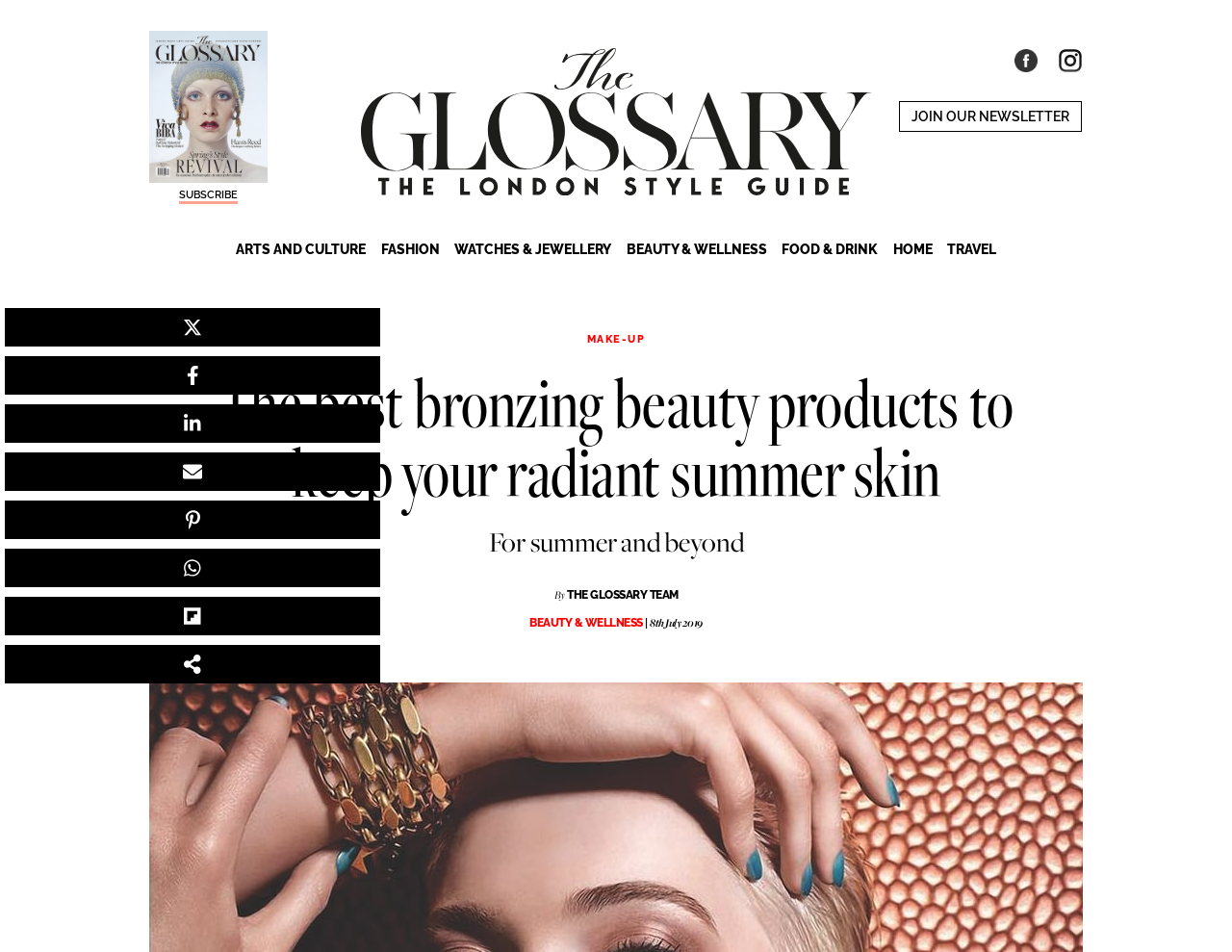Generate an in-depth caption that captures all aspects of the webpage.

This webpage is about the best bronzing beauty products for summer and beyond. At the top, there is a close button on the right side, and a small image on the left side. Below that, there are several links to different categories, including ARTS & CULTURE, FASHION, WATCHES & JEWELLERY, BEAUTY & WELLNESS, FOOD & DRINK, HOME, and TRAVEL, which are evenly spaced across the top of the page.

On the left side, there is a vertical list of links, including NEWSLETTER, CONTACT, and FOLLOW US, with social media links below. On the right side, there is a large heading that reads "The Best Bronzers To Get A Radiant, Sun-kissed Glow". Below that, there are two smaller headings, "The best bronzing beauty products to keep your radiant summer skin" and "For summer and beyond".

The main content of the page is divided into sections, with a heading "MAKE-UP" on the left side, and a paragraph of text on the right side. The text is attributed to "THE GLOSSARY TEAM" and is dated "8th July 2019". There are also several links to related categories, including BEAUTY & WELLNESS, and a share button with links to various social media platforms.

At the bottom of the page, there are more links to different categories, including ARTS AND CULTURE, FASHION, WATCHES & JEWELLERY, BEAUTY & WELLNESS, FOOD & DRINK, HOME, and TRAVEL, which are evenly spaced across the bottom of the page. There is also a link to JOIN OUR NEWSLETTER and a SUBSCRIBE button.